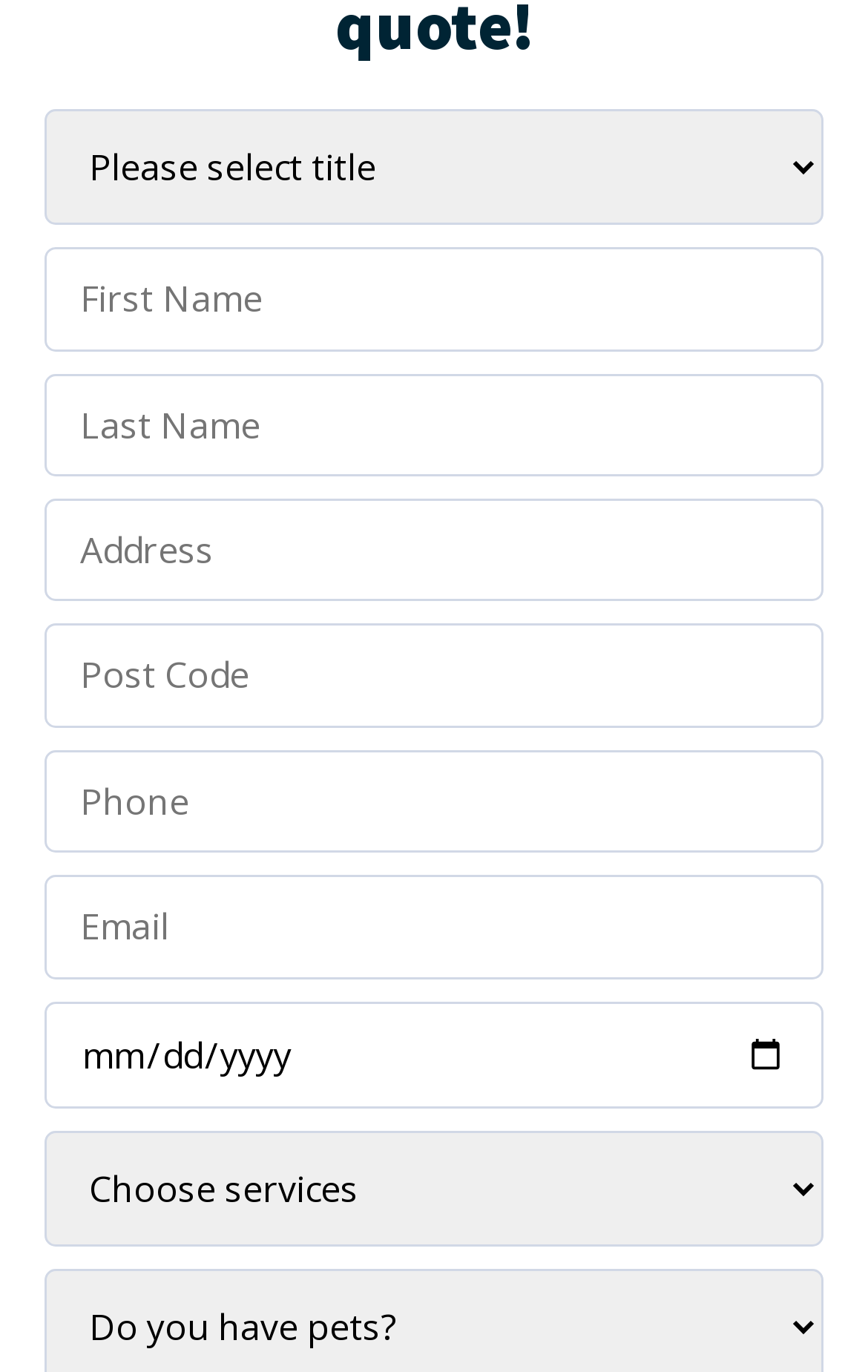Identify the bounding box coordinates of the area you need to click to perform the following instruction: "Enter your name".

None